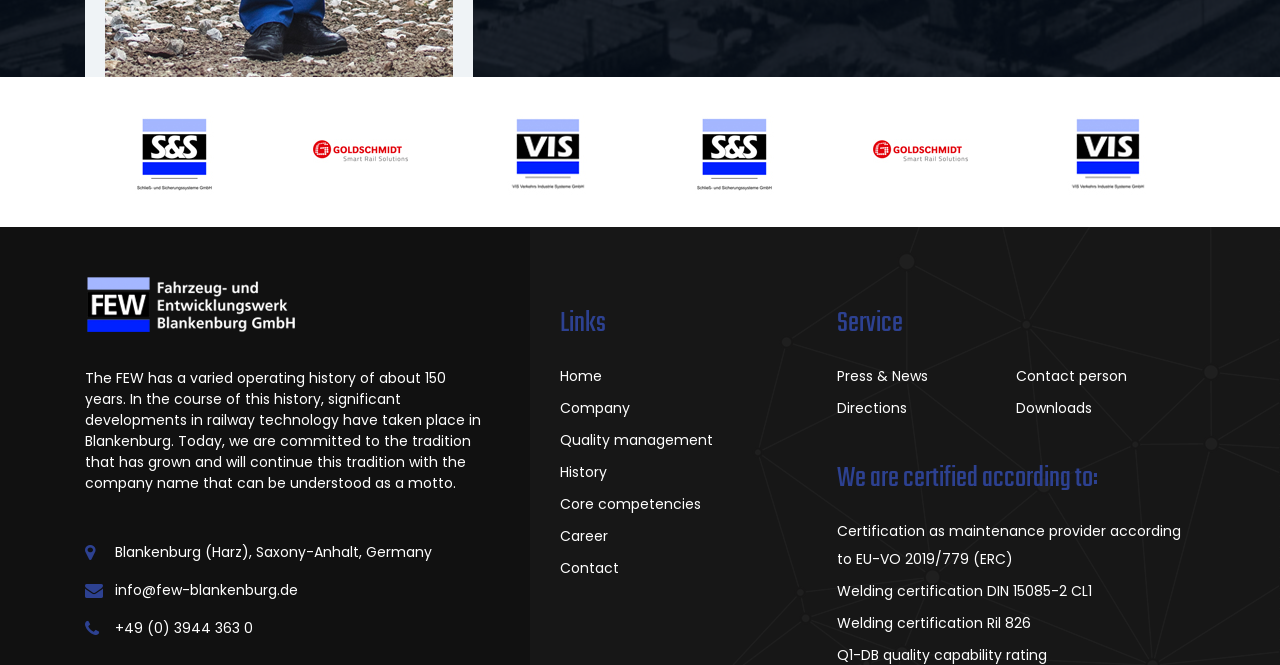How many links are in the 'Links' section?
Using the image as a reference, answer the question with a short word or phrase.

7